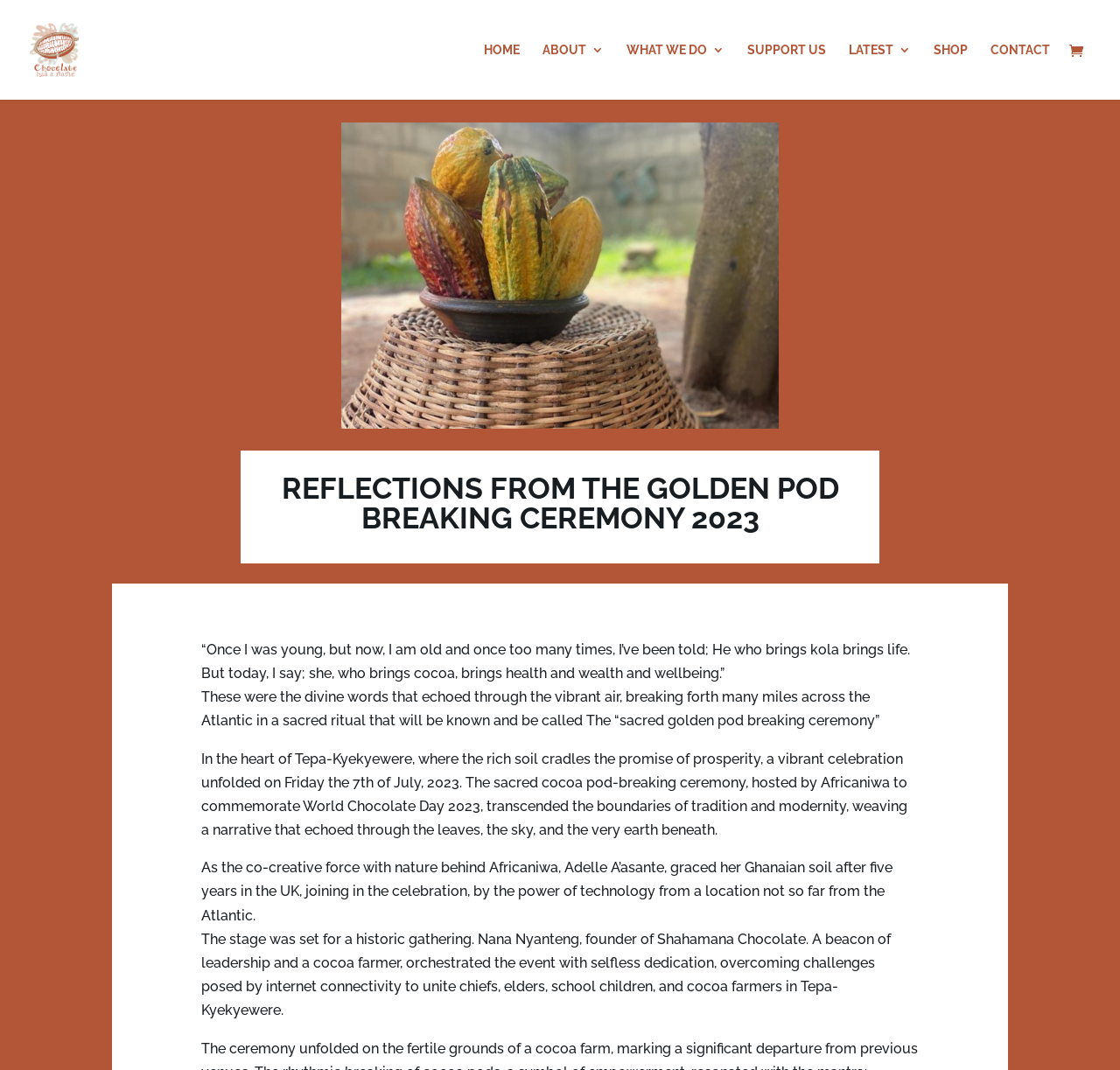Identify the bounding box coordinates of the clickable section necessary to follow the following instruction: "Click on the 'HOME' link". The coordinates should be presented as four float numbers from 0 to 1, i.e., [left, top, right, bottom].

[0.432, 0.041, 0.464, 0.093]